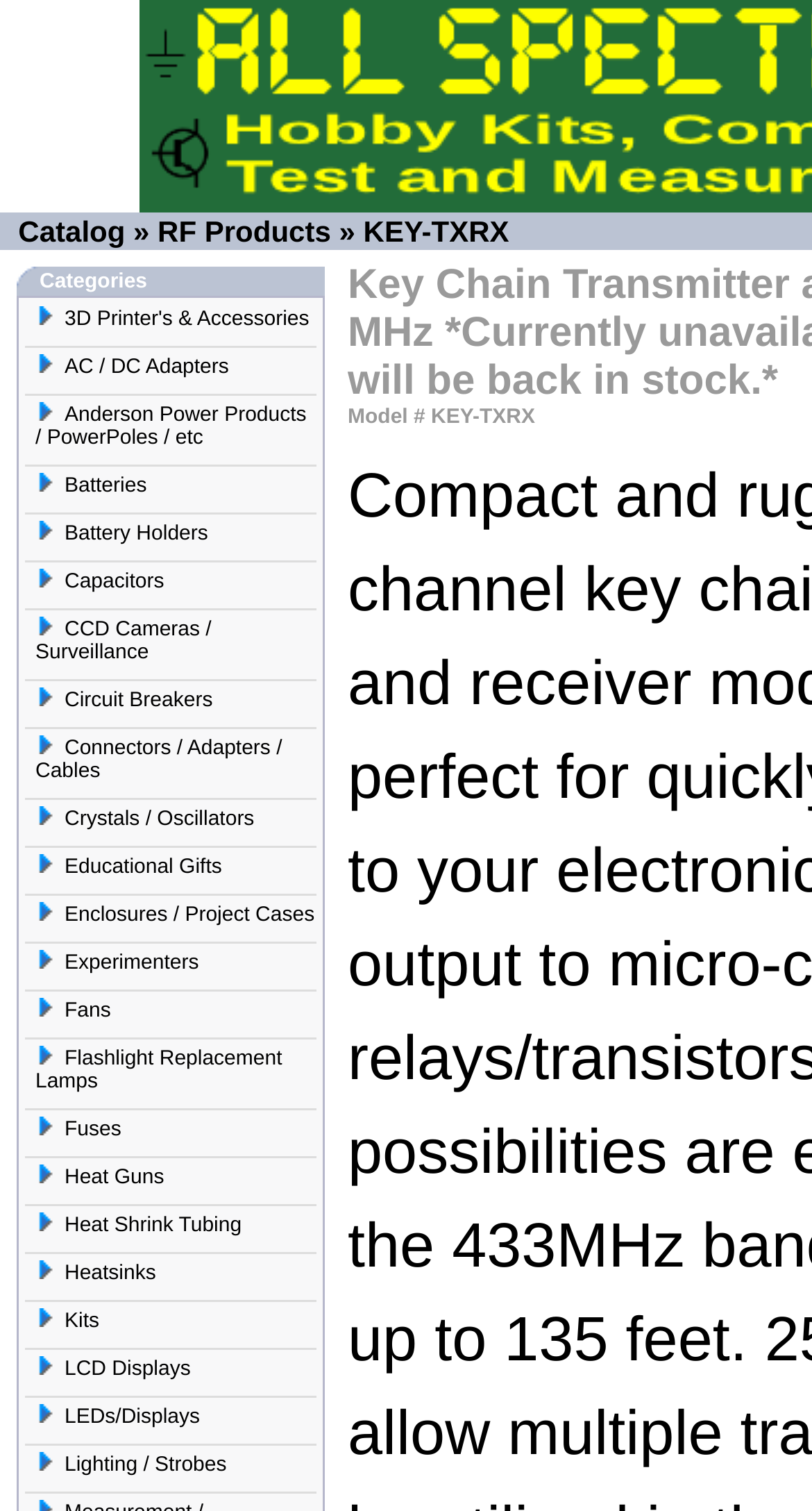Determine the coordinates of the bounding box that should be clicked to complete the instruction: "Explore KEY-TXRX". The coordinates should be represented by four float numbers between 0 and 1: [left, top, right, bottom].

[0.447, 0.142, 0.627, 0.164]